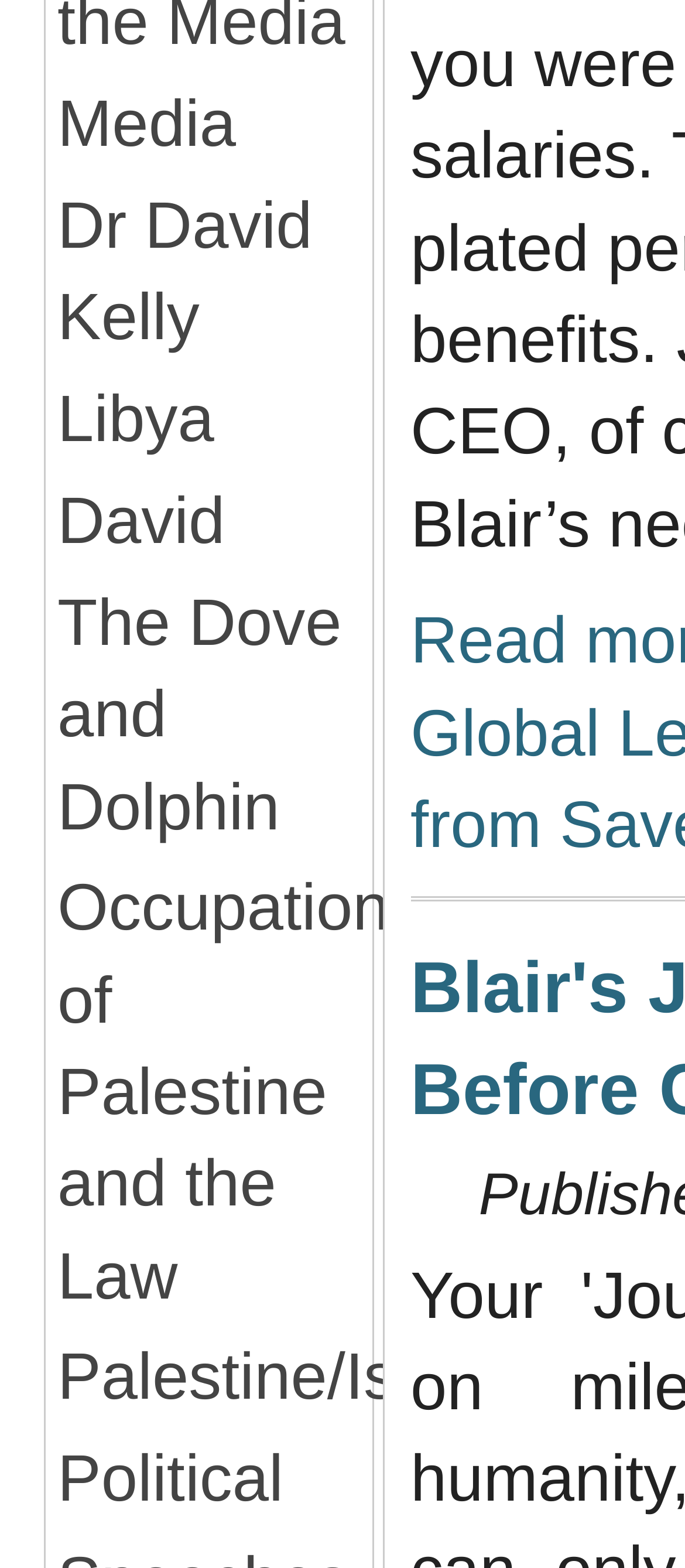Respond to the question below with a single word or phrase:
How many categories are listed?

9